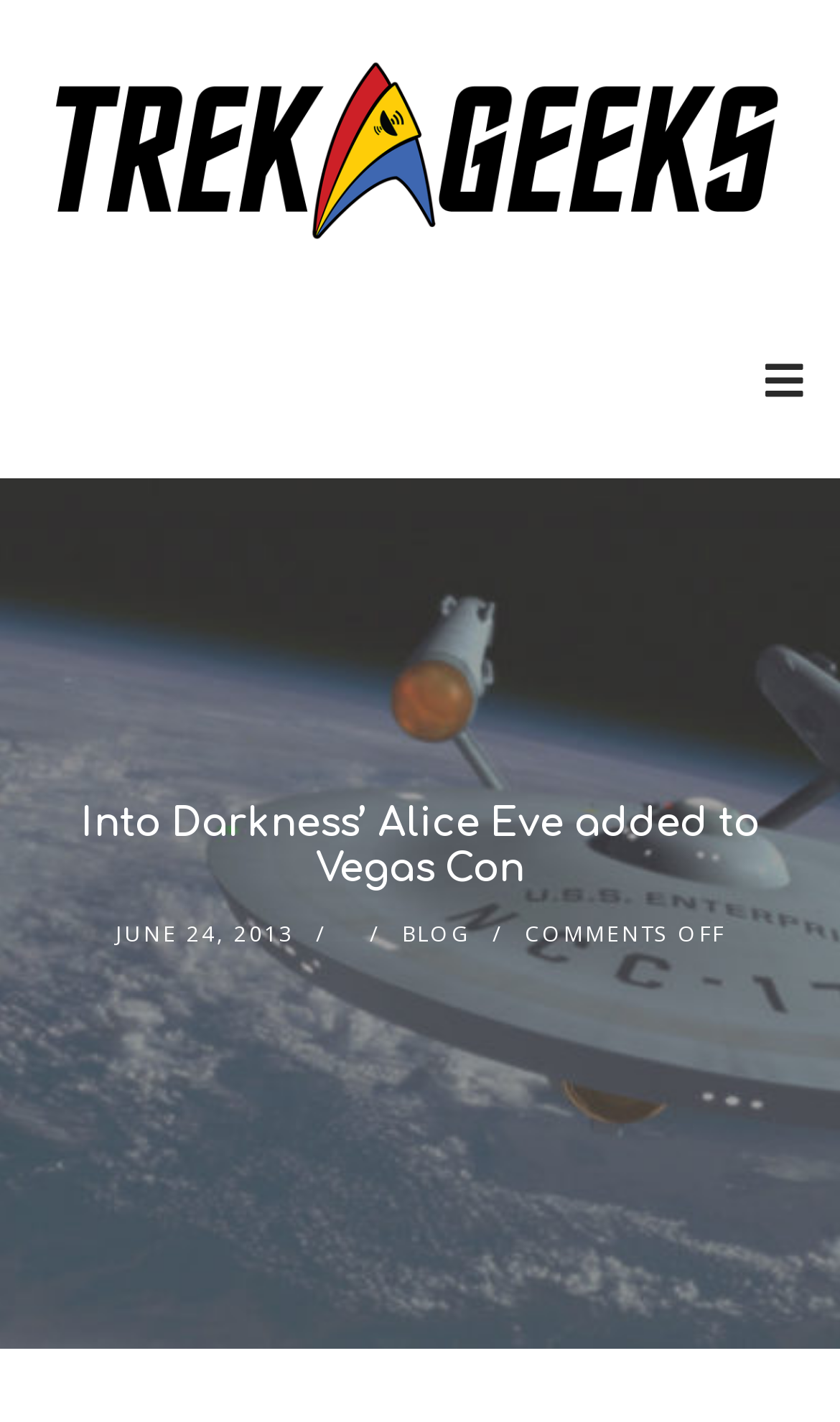Find the bounding box of the web element that fits this description: "Blog".

[0.478, 0.645, 0.56, 0.666]